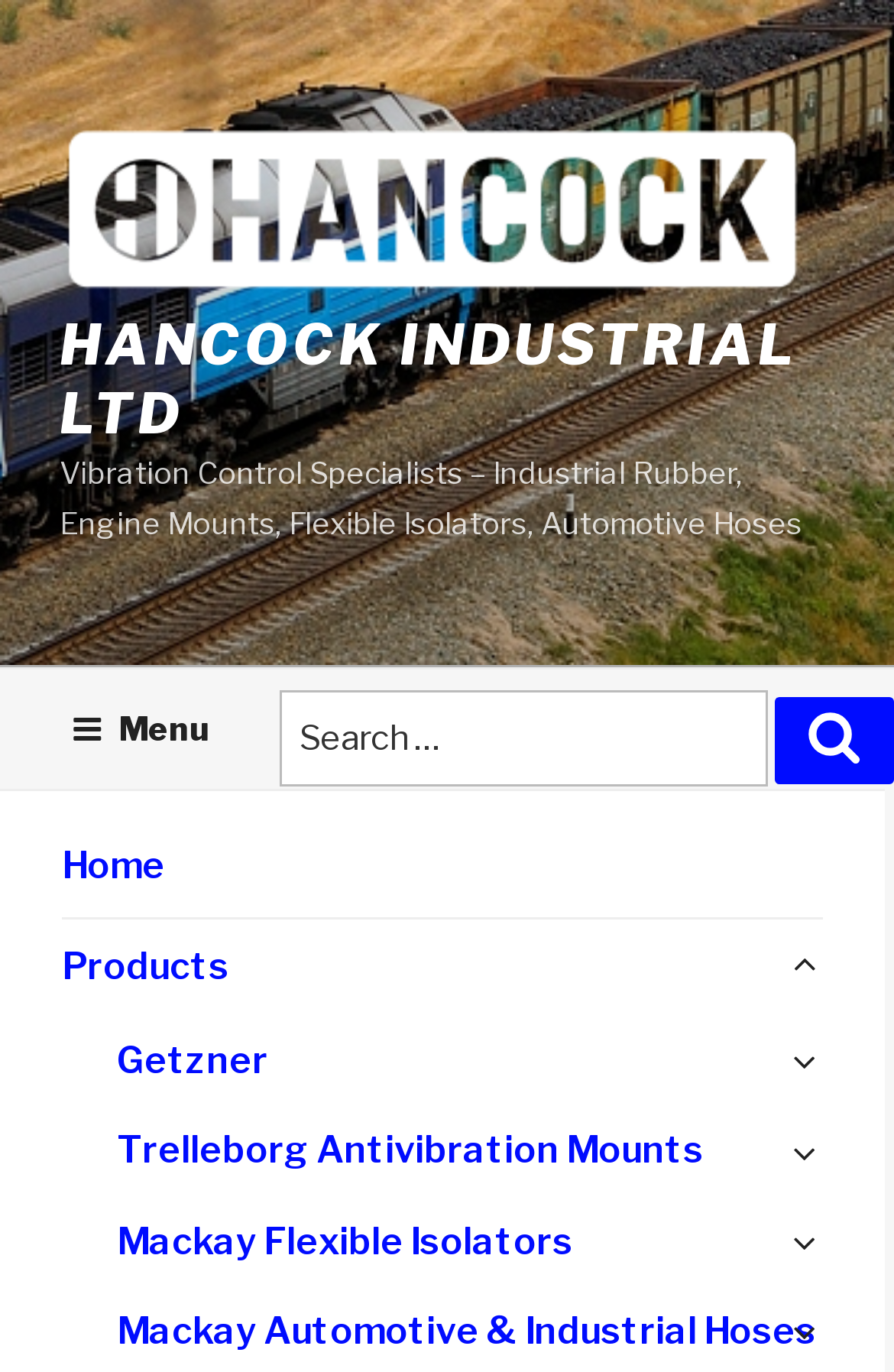Locate and provide the bounding box coordinates for the HTML element that matches this description: "parent_node: HANCOCK INDUSTRIAL LTD".

[0.067, 0.087, 0.933, 0.228]